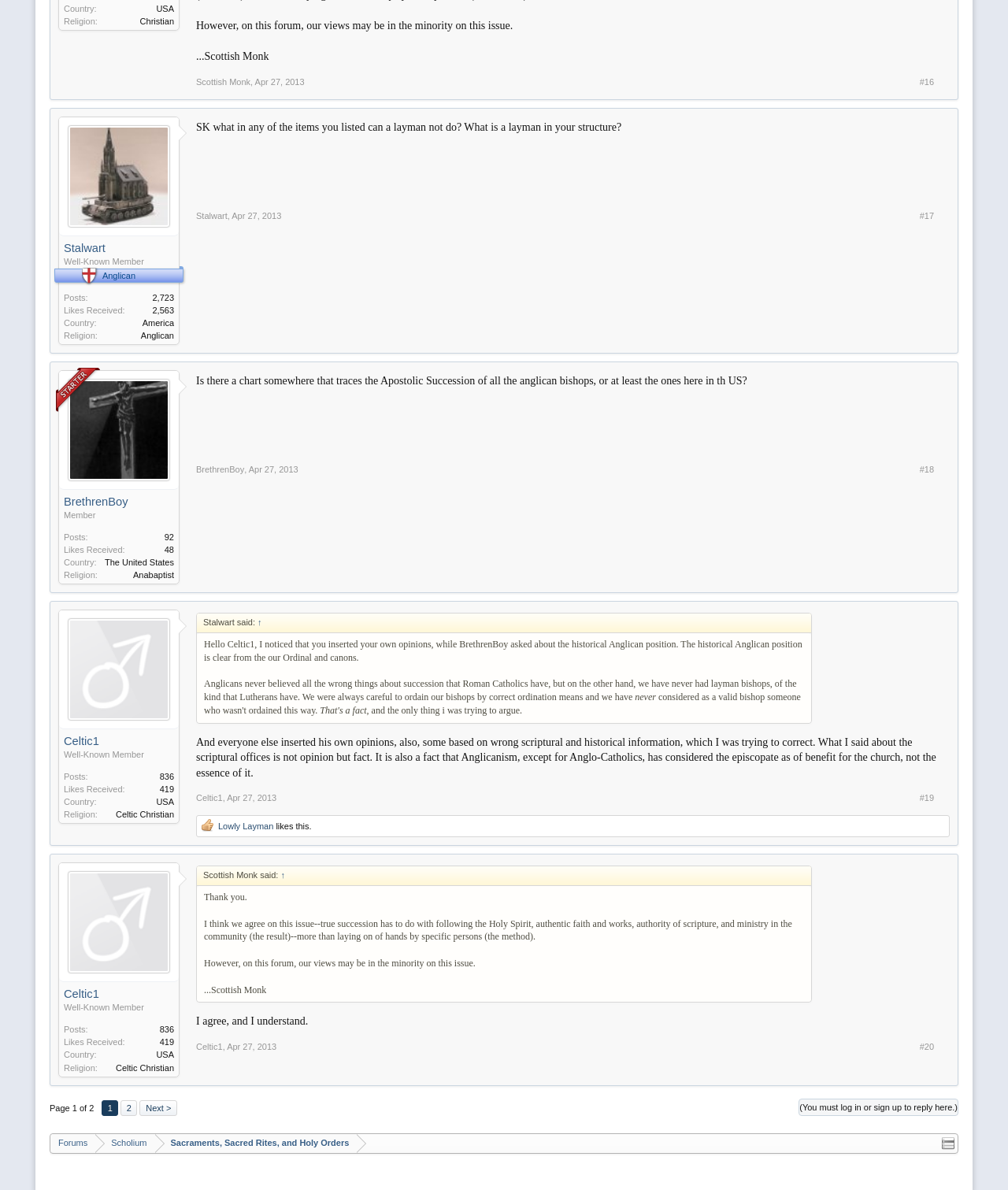Look at the image and answer the question in detail:
Who replied to Stalwart?

I found the answer by looking at the blockquote where Stalwart's message is quoted, and then seeing that Celtic1 replied to it.